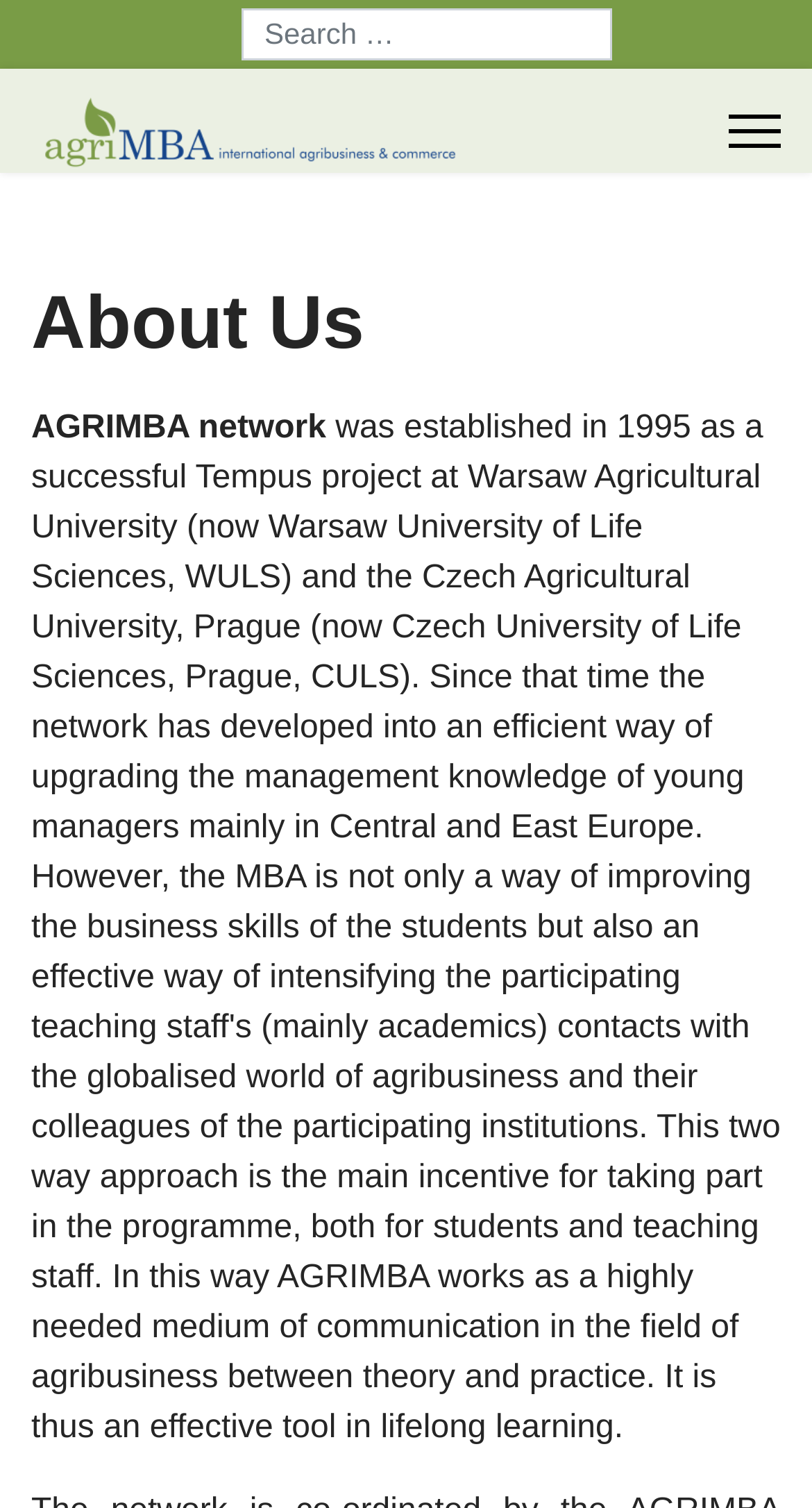Answer the question below in one word or phrase:
What is the organization associated with the image?

ASSOCIATION FOR EUROPEAN LIFE SCIENCE UNIVERSITIES